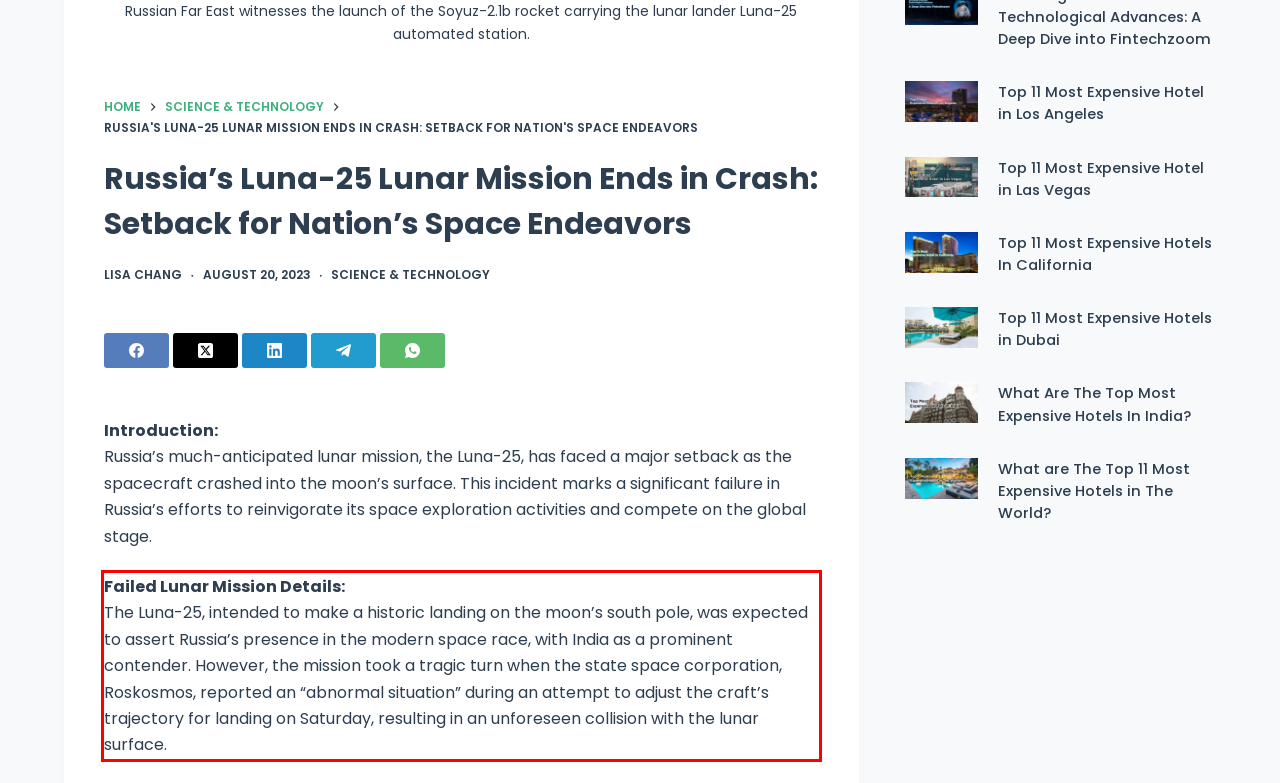Please take the screenshot of the webpage, find the red bounding box, and generate the text content that is within this red bounding box.

Failed Lunar Mission Details: The Luna-25, intended to make a historic landing on the moon’s south pole, was expected to assert Russia’s presence in the modern space race, with India as a prominent contender. However, the mission took a tragic turn when the state space corporation, Roskosmos, reported an “abnormal situation” during an attempt to adjust the craft’s trajectory for landing on Saturday, resulting in an unforeseen collision with the lunar surface.